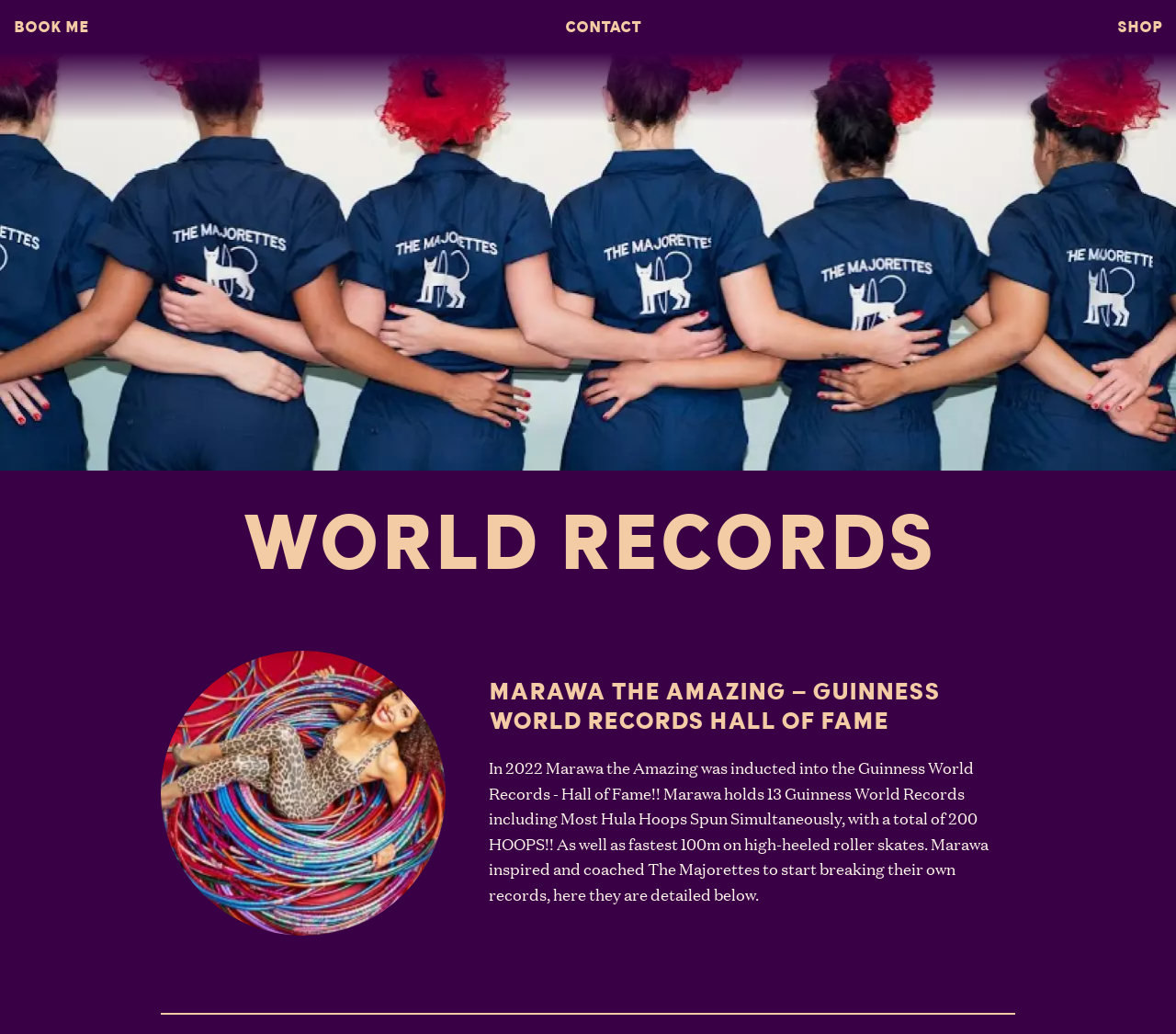Use the details in the image to answer the question thoroughly: 
What is the purpose of the 'BOOK ME' link?

I inferred this by looking at the link element with the text 'BOOK ME' and assuming that it is related to booking Marawa for an event or performance, given the context of the webpage about Marawa's achievements and records.